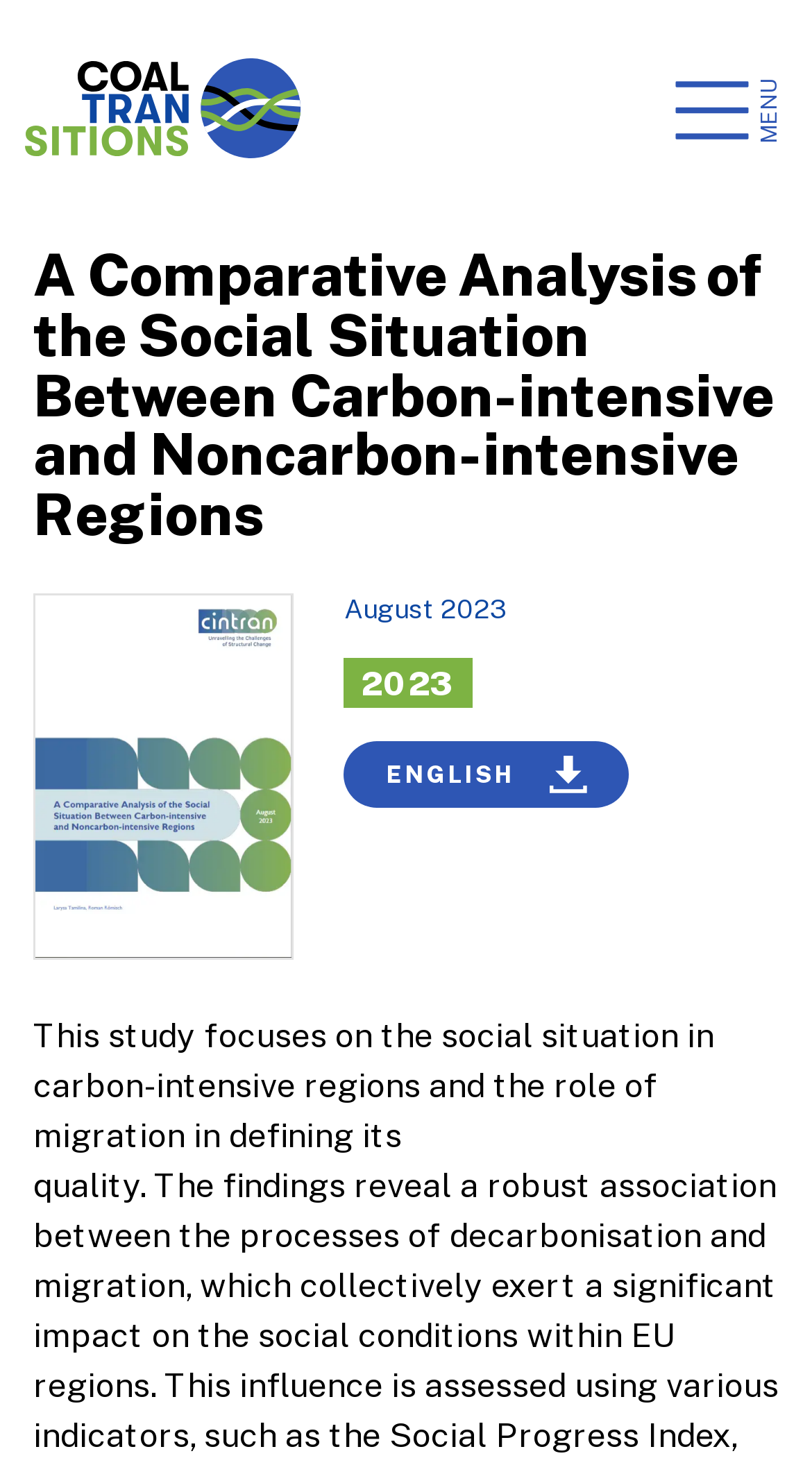Identify the bounding box coordinates for the UI element described as: "Menu". The coordinates should be provided as four floats between 0 and 1: [left, top, right, bottom].

[0.826, 0.047, 0.928, 0.108]